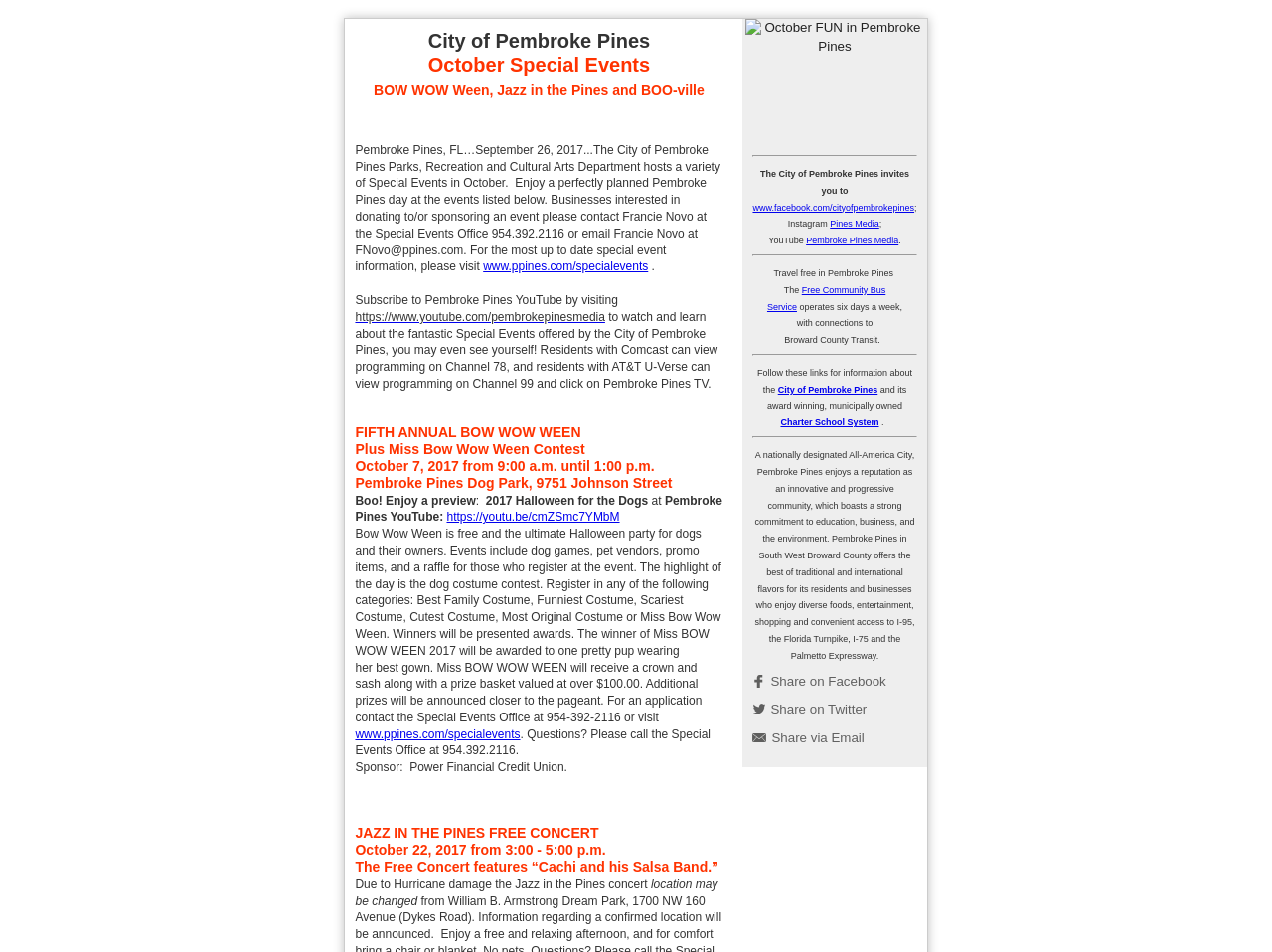Could you provide the bounding box coordinates for the portion of the screen to click to complete this instruction: "Click the link to visit the City of Pembroke Pines Facebook page"?

[0.592, 0.213, 0.719, 0.223]